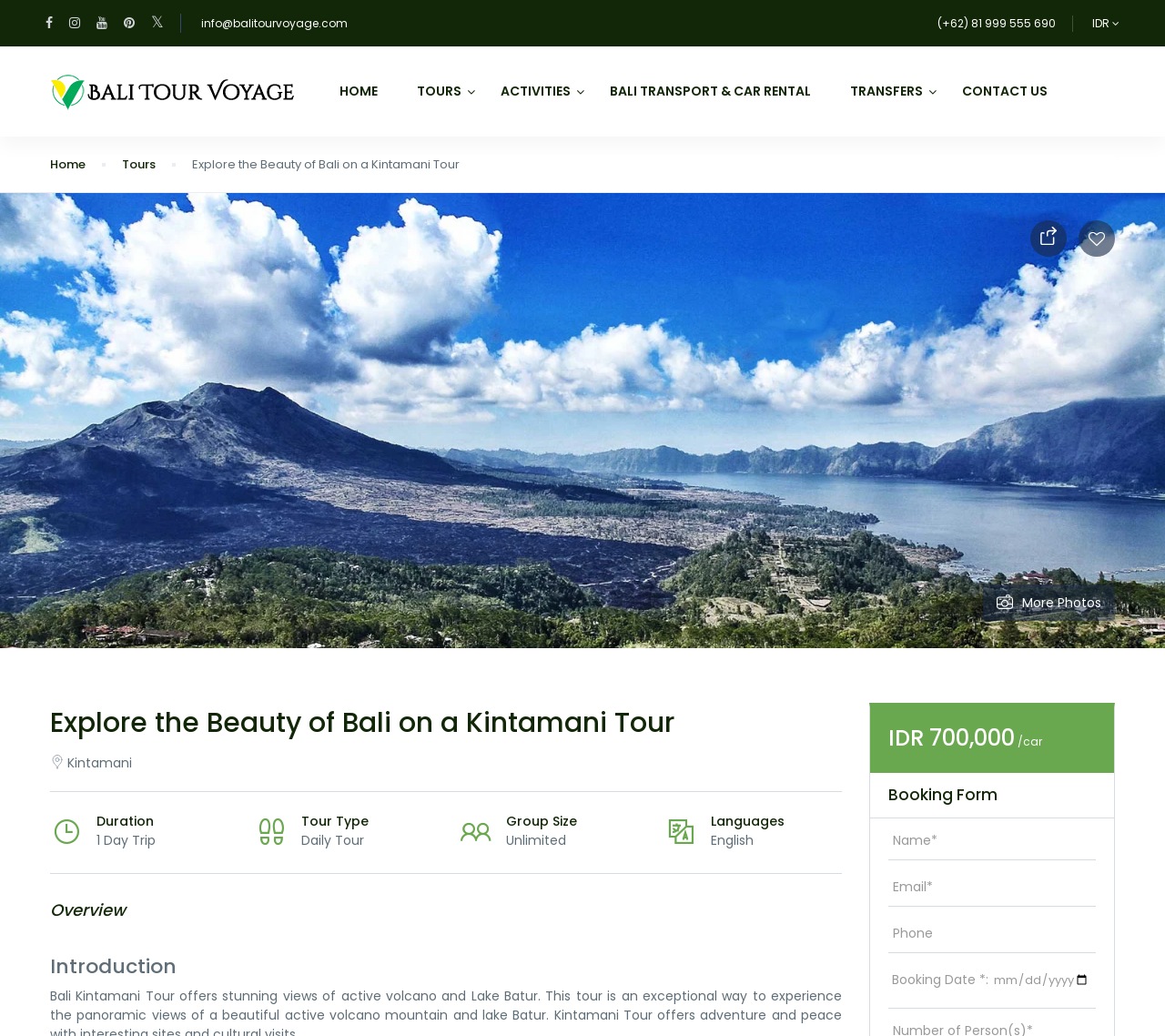Determine the bounding box coordinates for the region that must be clicked to execute the following instruction: "Select a date from the calendar".

[0.848, 0.929, 0.939, 0.964]